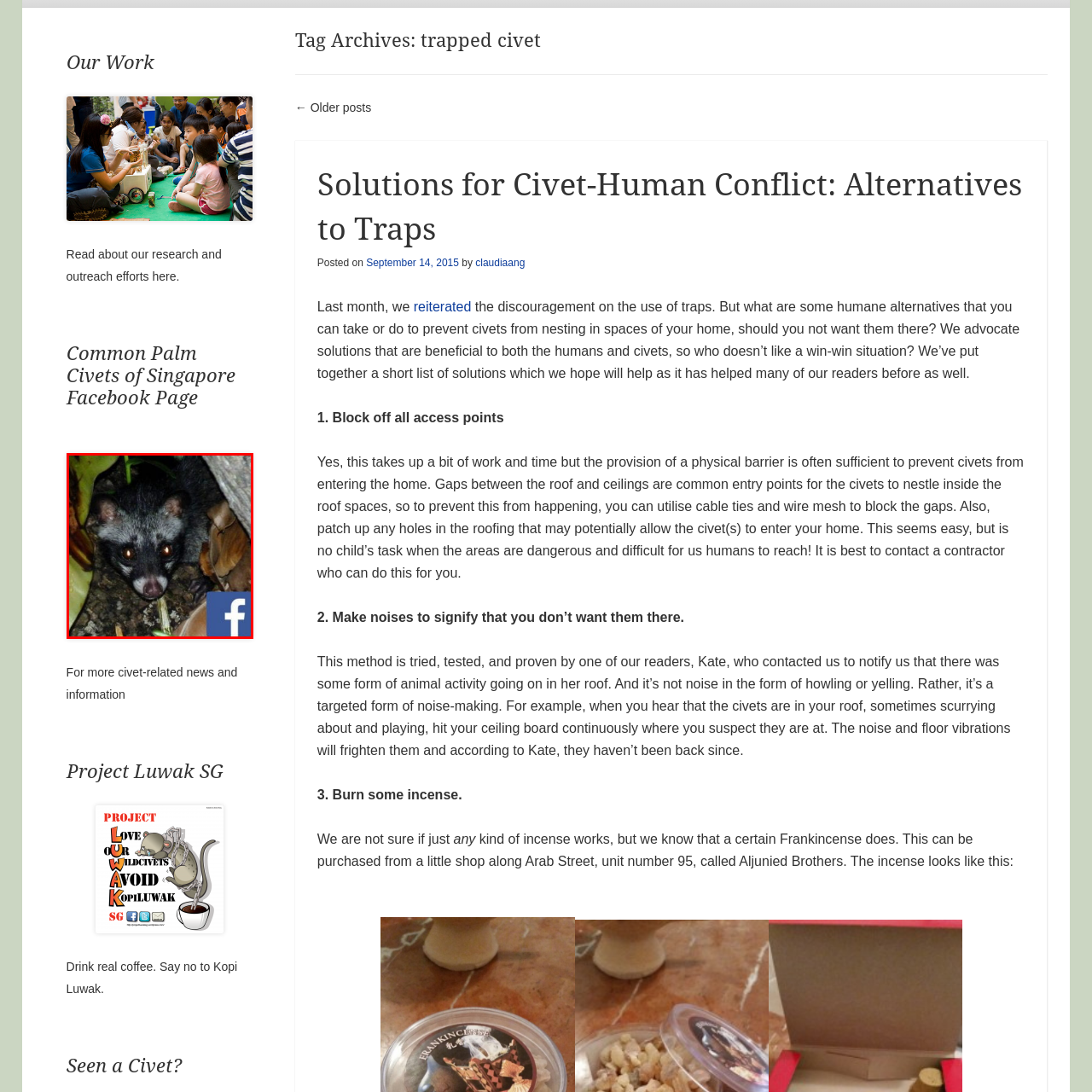Refer to the section enclosed in the red box, Is the civet a diurnal mammal? Please answer briefly with a single word or phrase.

No